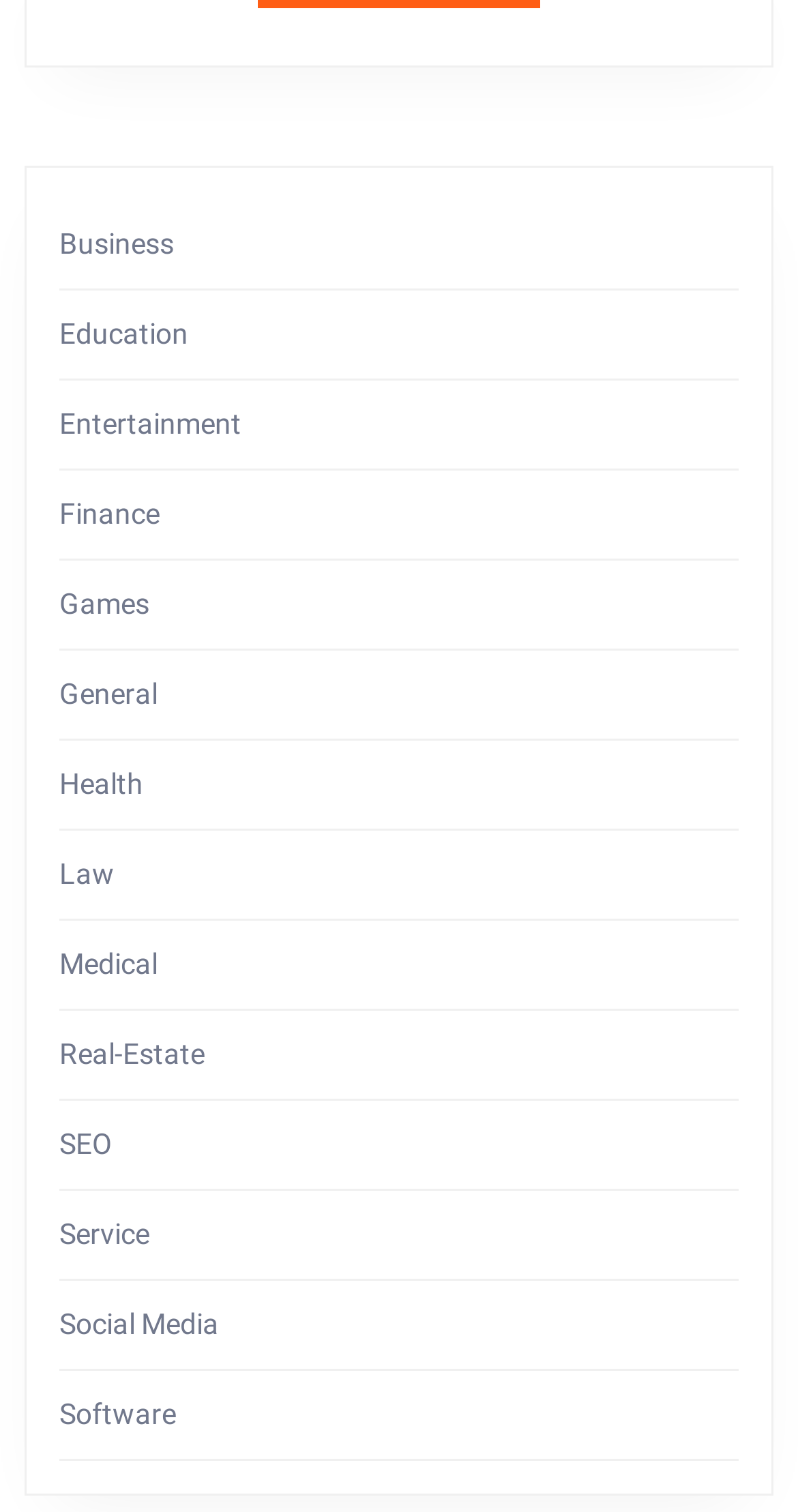Determine the bounding box coordinates for the region that must be clicked to execute the following instruction: "Go to Entertainment".

[0.074, 0.27, 0.303, 0.292]